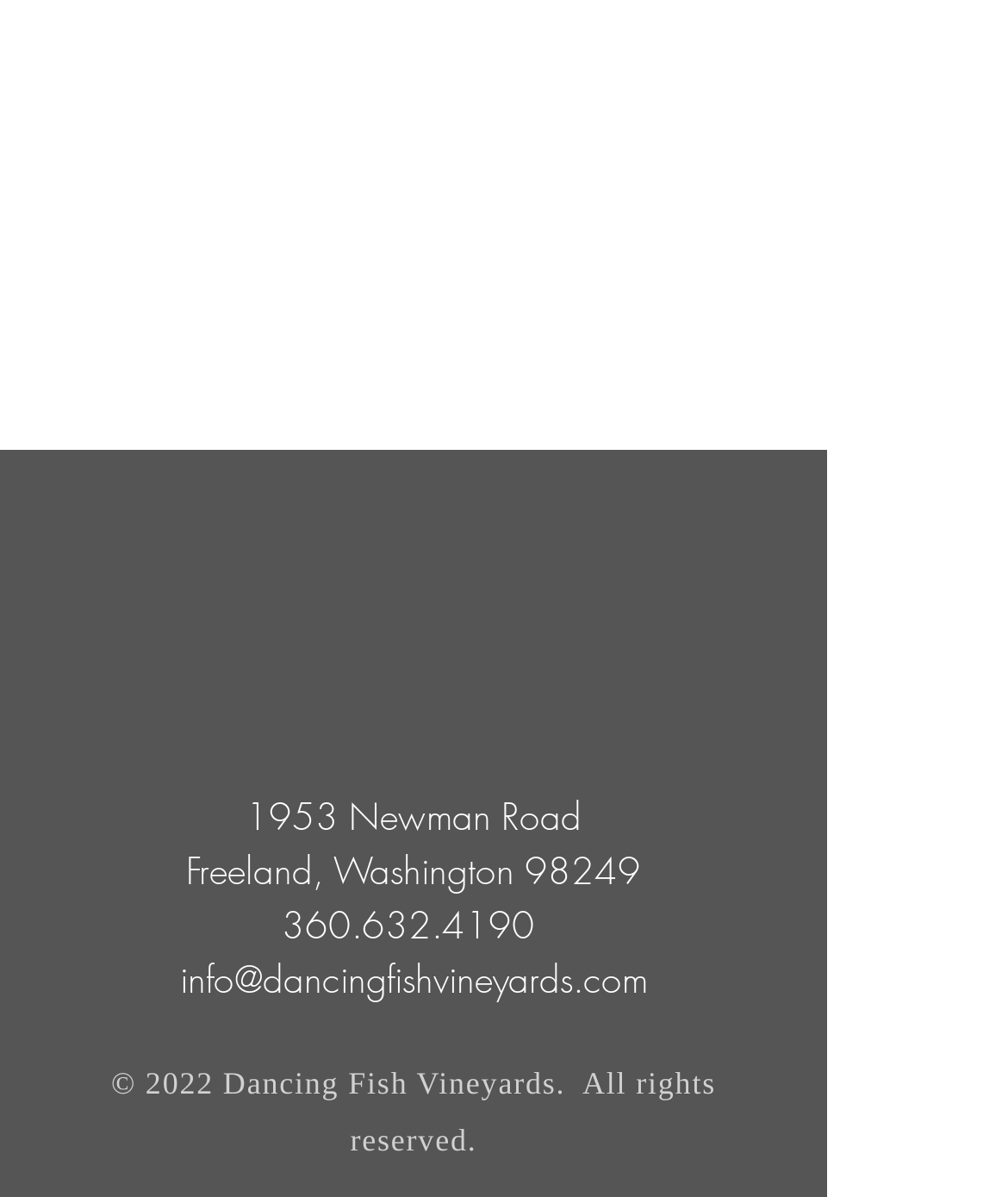What is the phone number of Dancing Fish Vineyards?
Refer to the image and answer the question using a single word or phrase.

360.632.4190